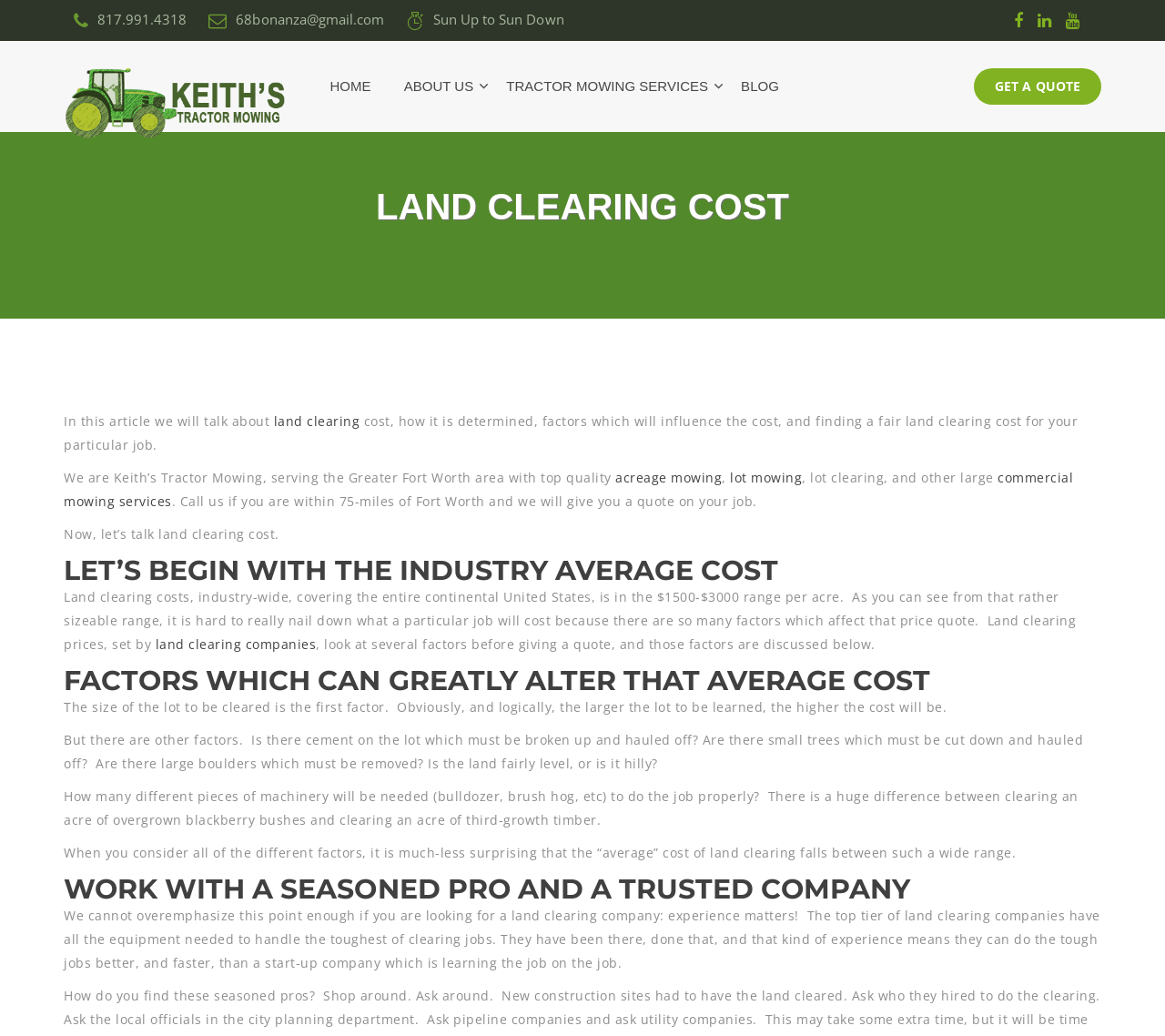Identify the bounding box coordinates for the region to click in order to carry out this instruction: "Visit the homepage". Provide the coordinates using four float numbers between 0 and 1, formatted as [left, top, right, bottom].

[0.283, 0.071, 0.333, 0.096]